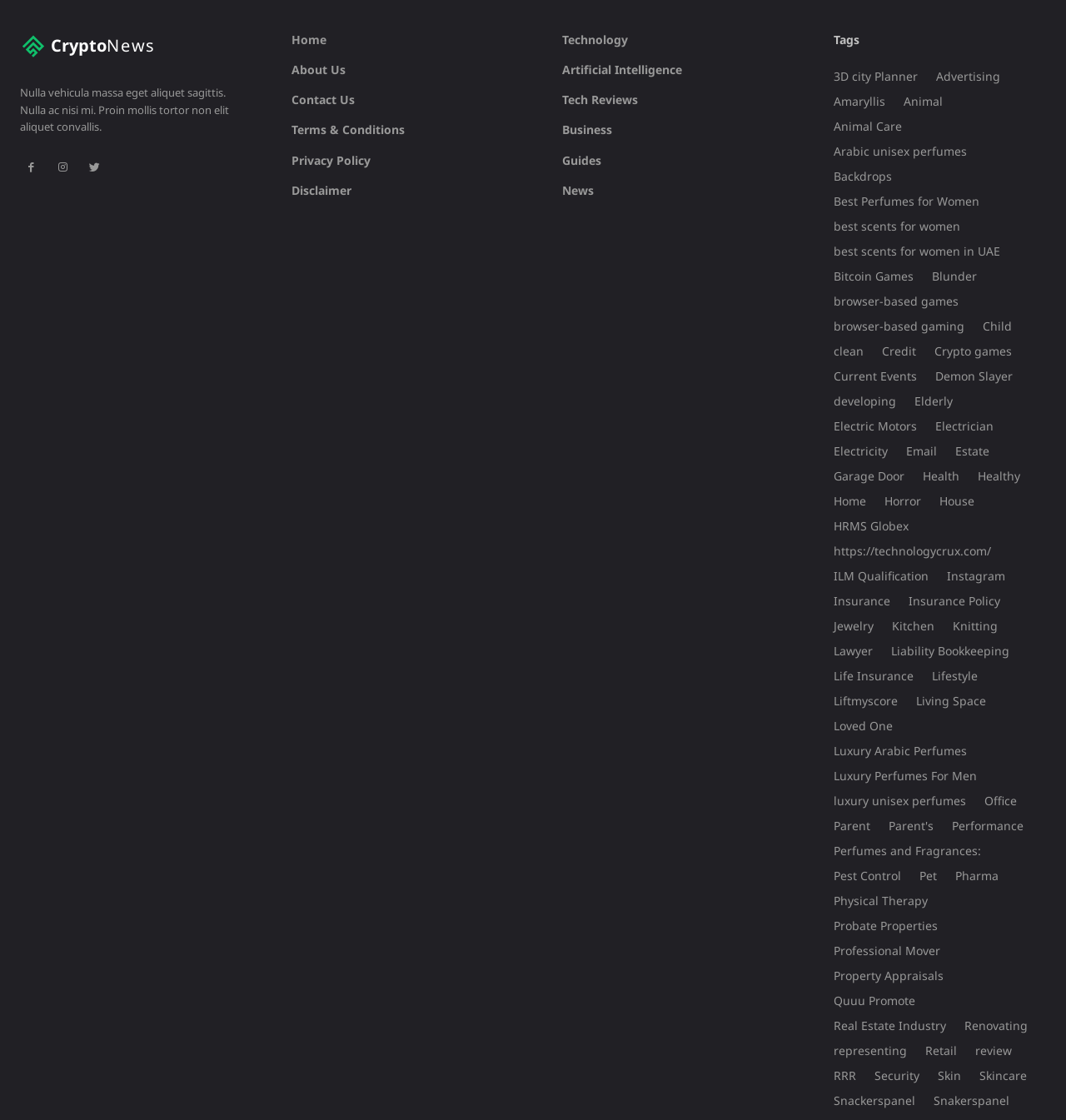Give a one-word or short-phrase answer to the following question: 
How many links are listed under the 'Tags' section?

50